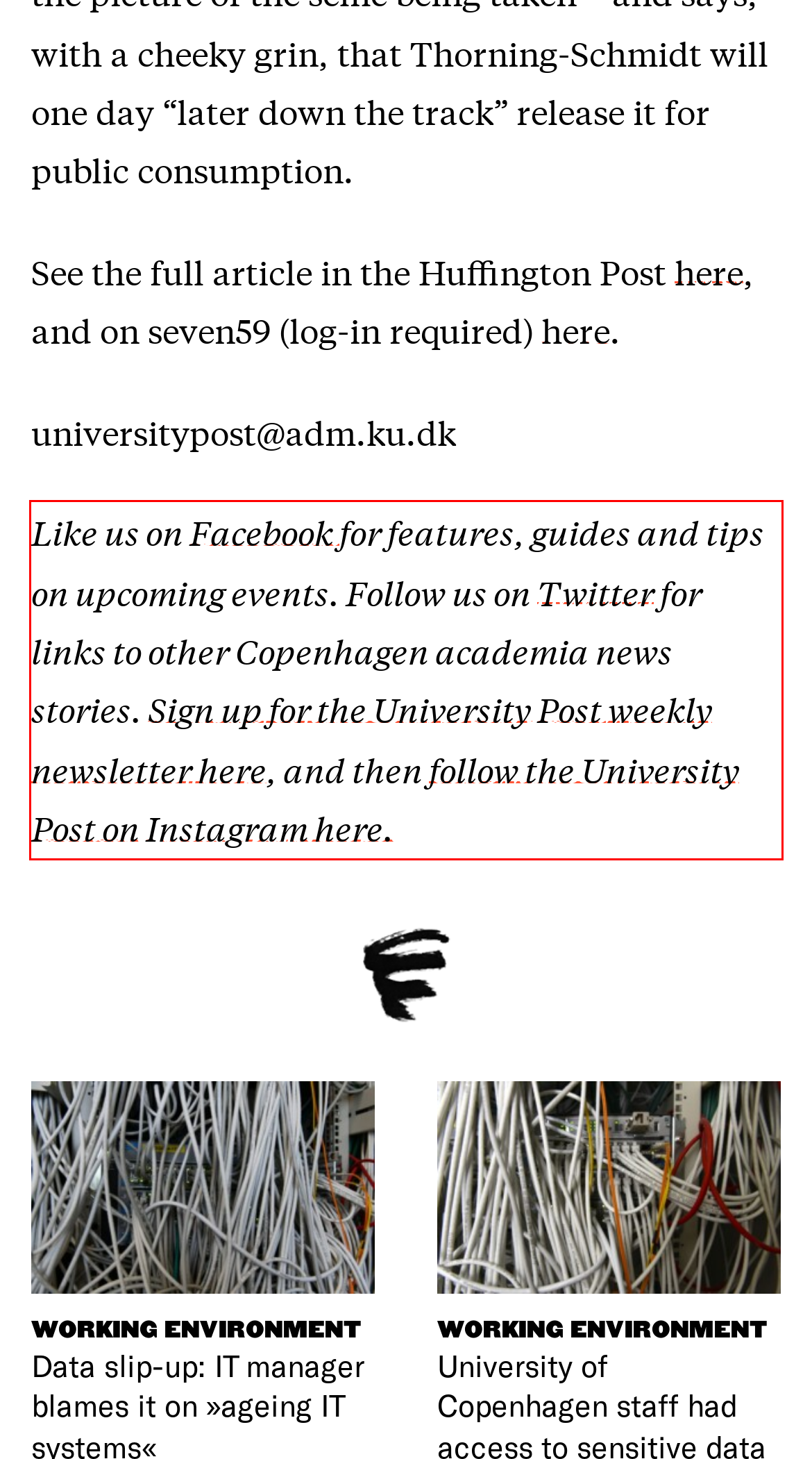Please use OCR to extract the text content from the red bounding box in the provided webpage screenshot.

Like us on Facebook for features, guides and tips on upcoming events. Follow us on Twitter for links to other Copenhagen academia news stories. Sign up for the University Post weekly newsletter here, and then follow the University Post on Instagram here.